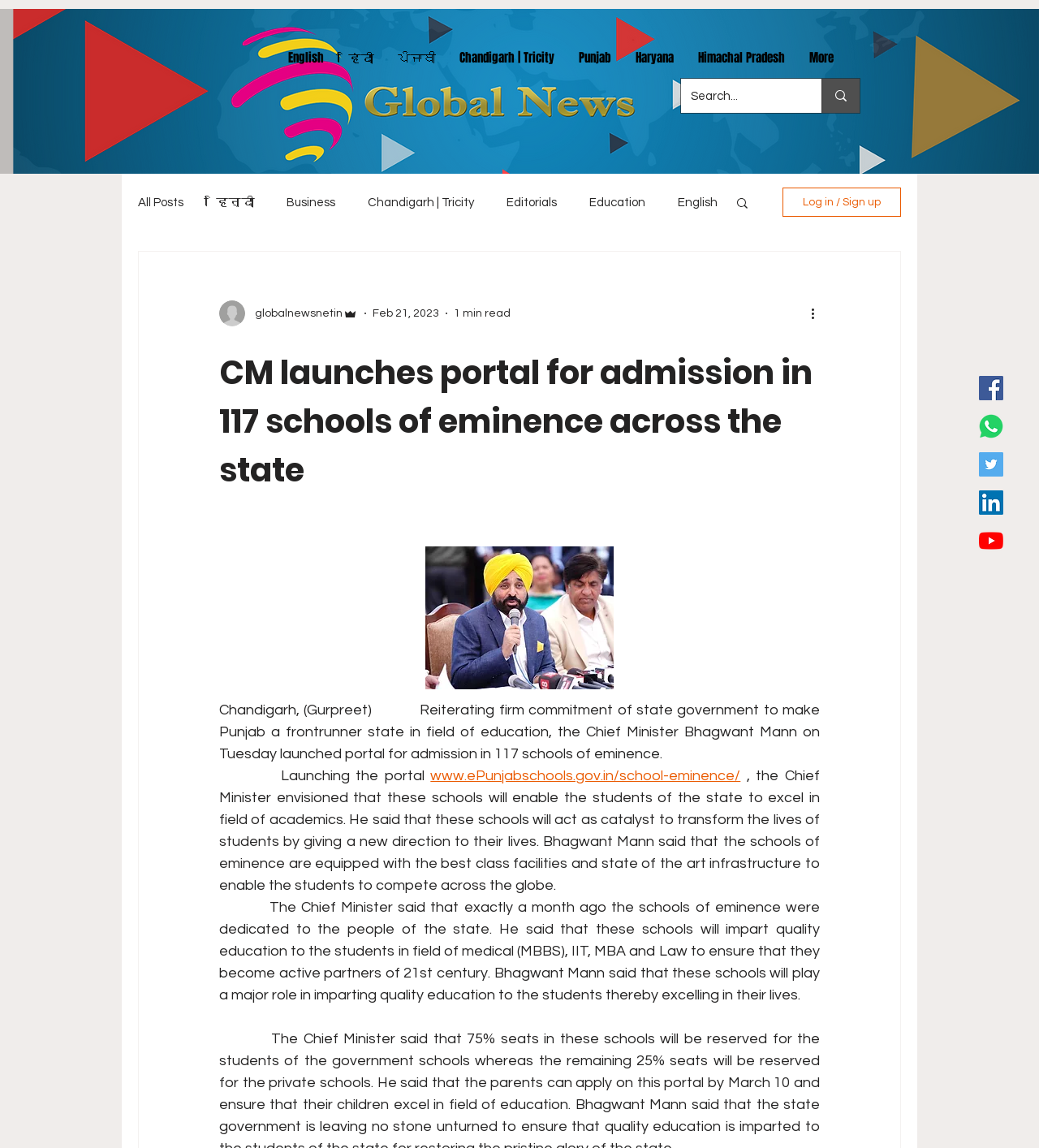Locate the bounding box coordinates of the UI element described by: "Log in / Sign up". Provide the coordinates as four float numbers between 0 and 1, formatted as [left, top, right, bottom].

[0.753, 0.163, 0.867, 0.189]